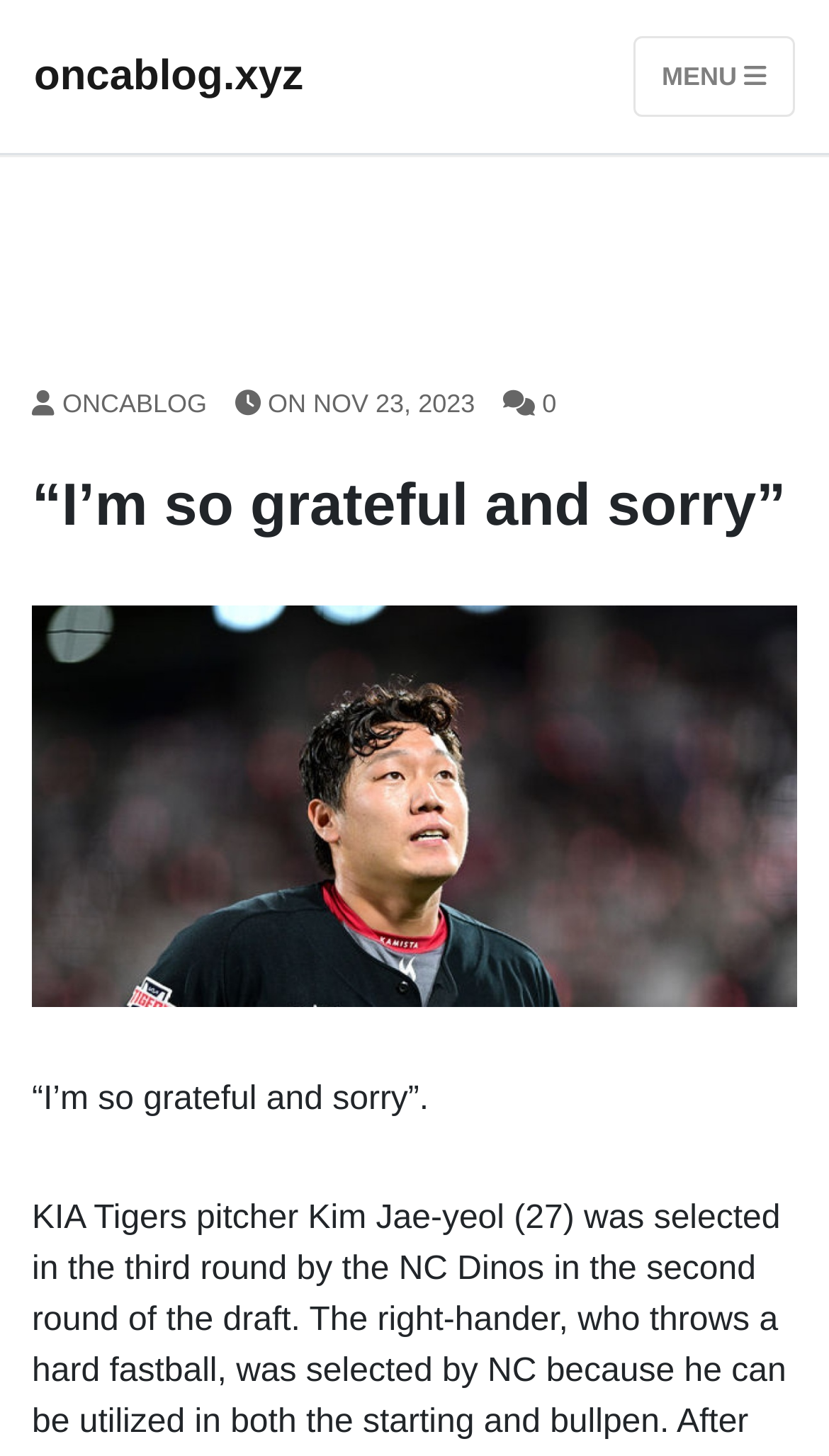What is the website's name?
Look at the screenshot and provide an in-depth answer.

I determined the website's name by looking at the link element at the top of the page, which says 'oncablog.xyz'.